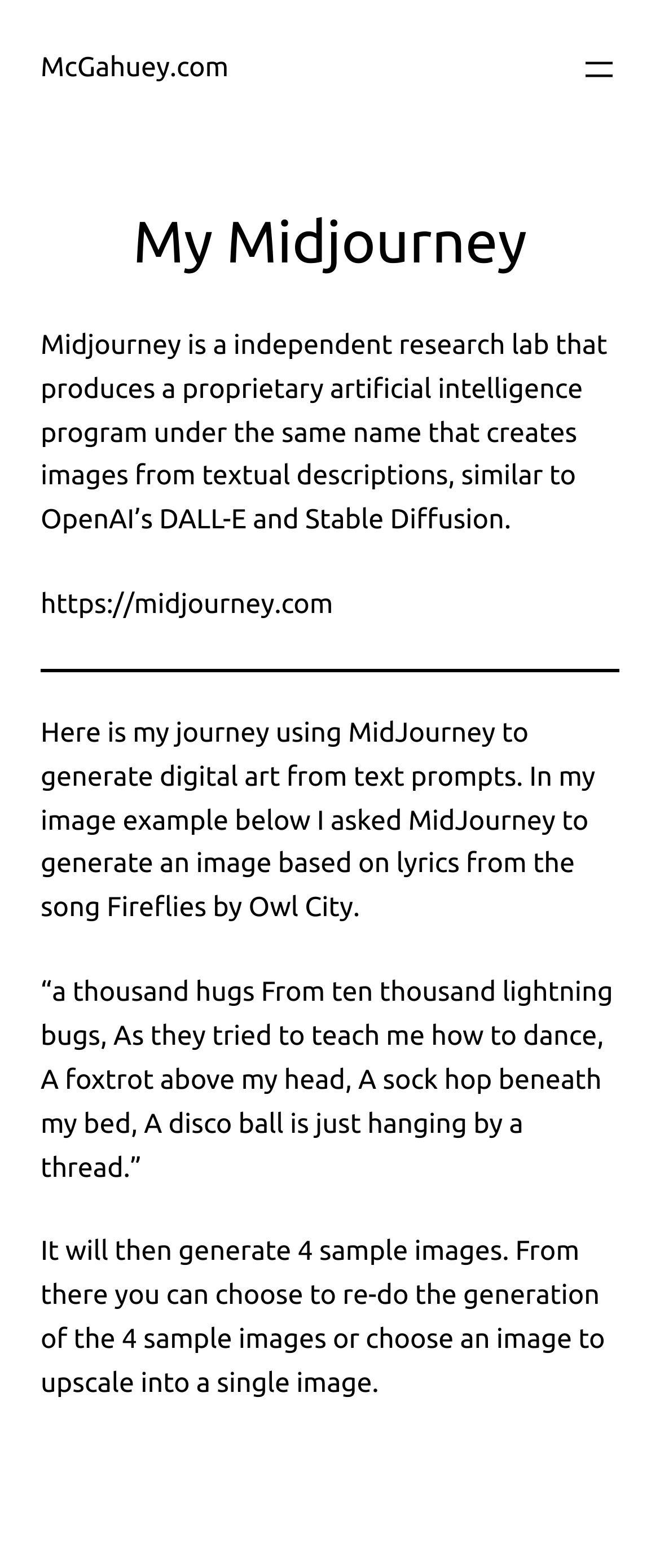Please provide a detailed answer to the question below by examining the image:
What can you do with the generated sample images?

After Midjourney generates 4 sample images, you can either choose to re-do the generation of the 4 sample images or select an image to upscale into a single image.